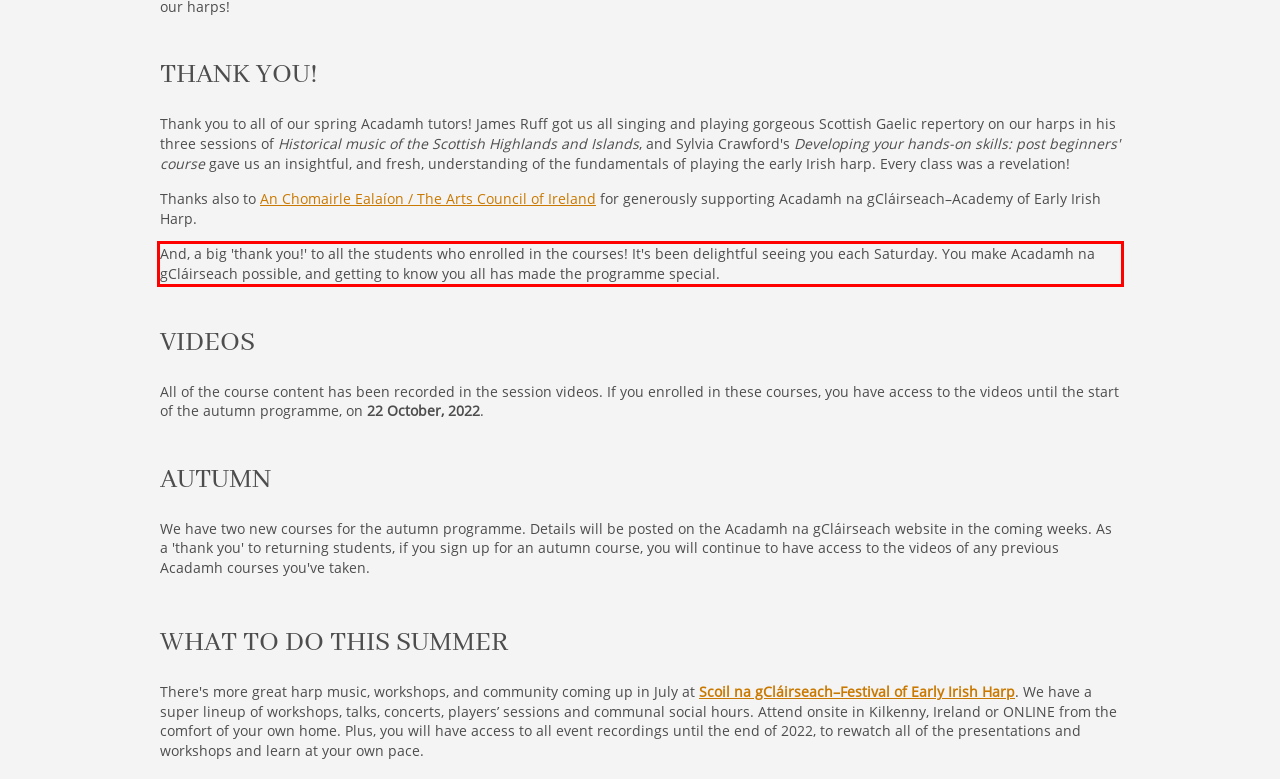Given a screenshot of a webpage containing a red bounding box, perform OCR on the text within this red bounding box and provide the text content.

And, a big 'thank you!' to all the students who enrolled in the courses! It's been delightful seeing you each Saturday. You make Acadamh na gCláirseach possible, and getting to know you all has made the programme special.